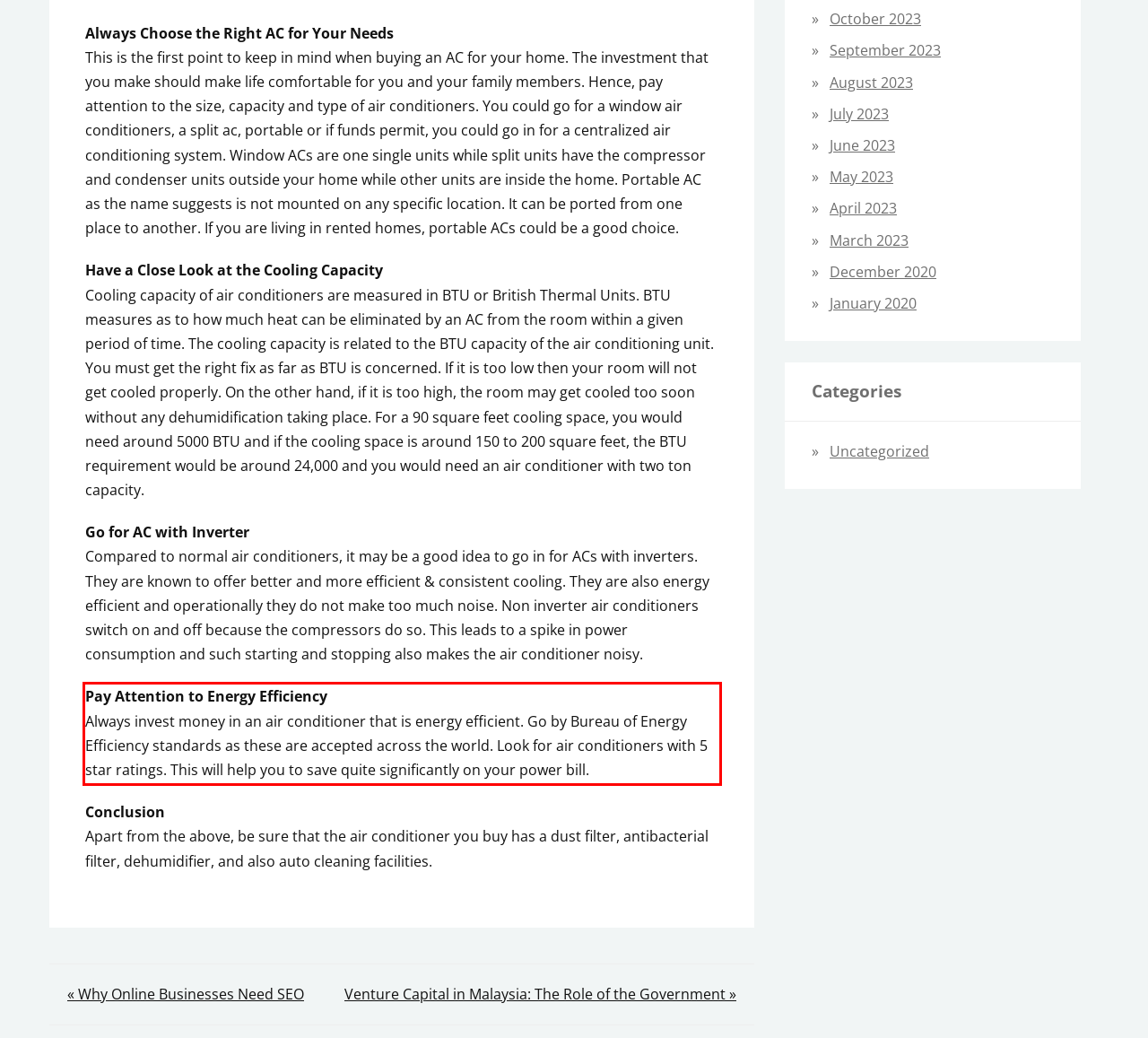Given a webpage screenshot, identify the text inside the red bounding box using OCR and extract it.

Pay Attention to Energy Efficiency Always invest money in an air conditioner that is energy efficient. Go by Bureau of Energy Efficiency standards as these are accepted across the world. Look for air conditioners with 5 star ratings. This will help you to save quite significantly on your power bill.